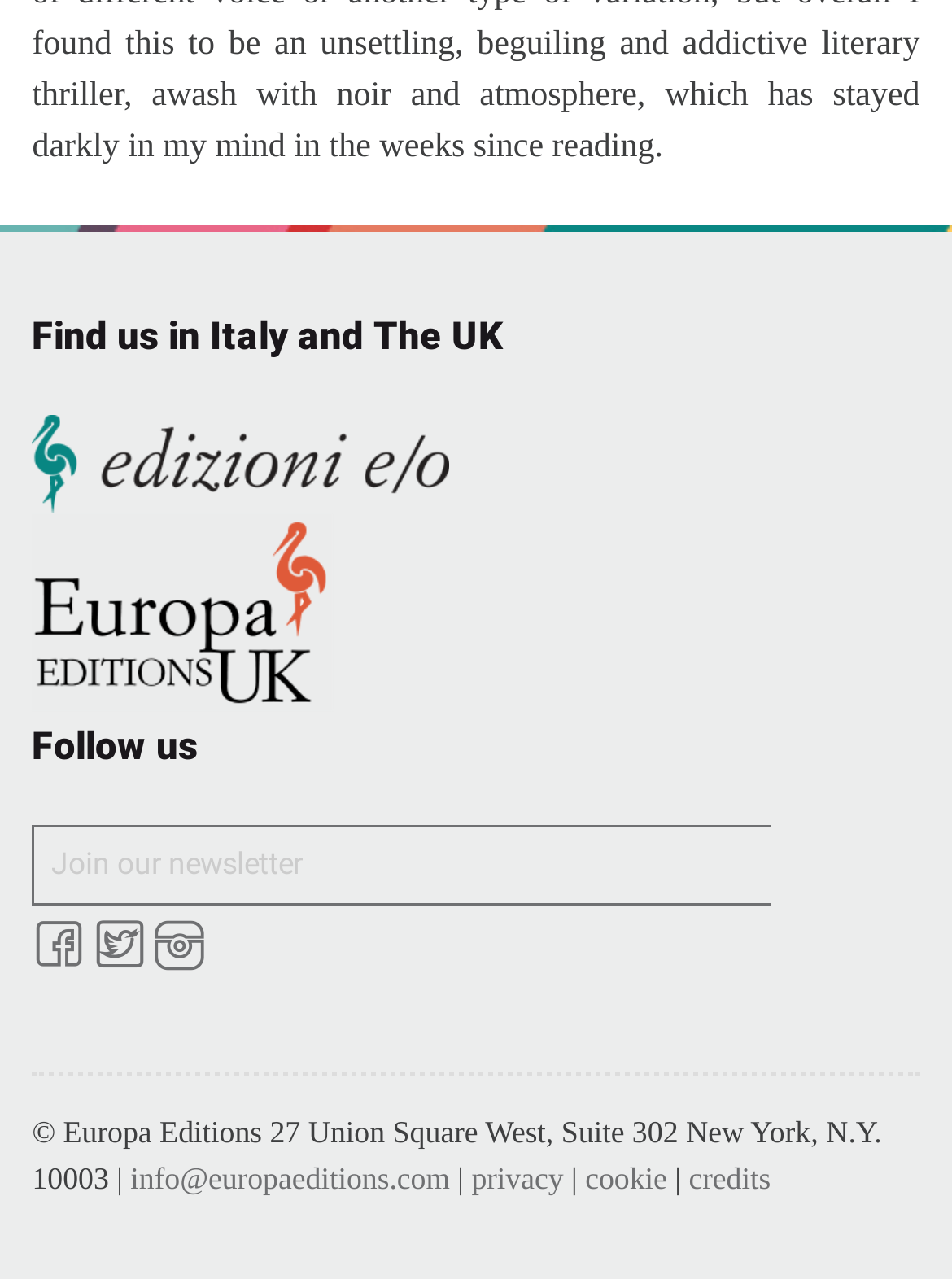Determine the bounding box coordinates for the area you should click to complete the following instruction: "Contact us via email".

[0.137, 0.908, 0.473, 0.935]